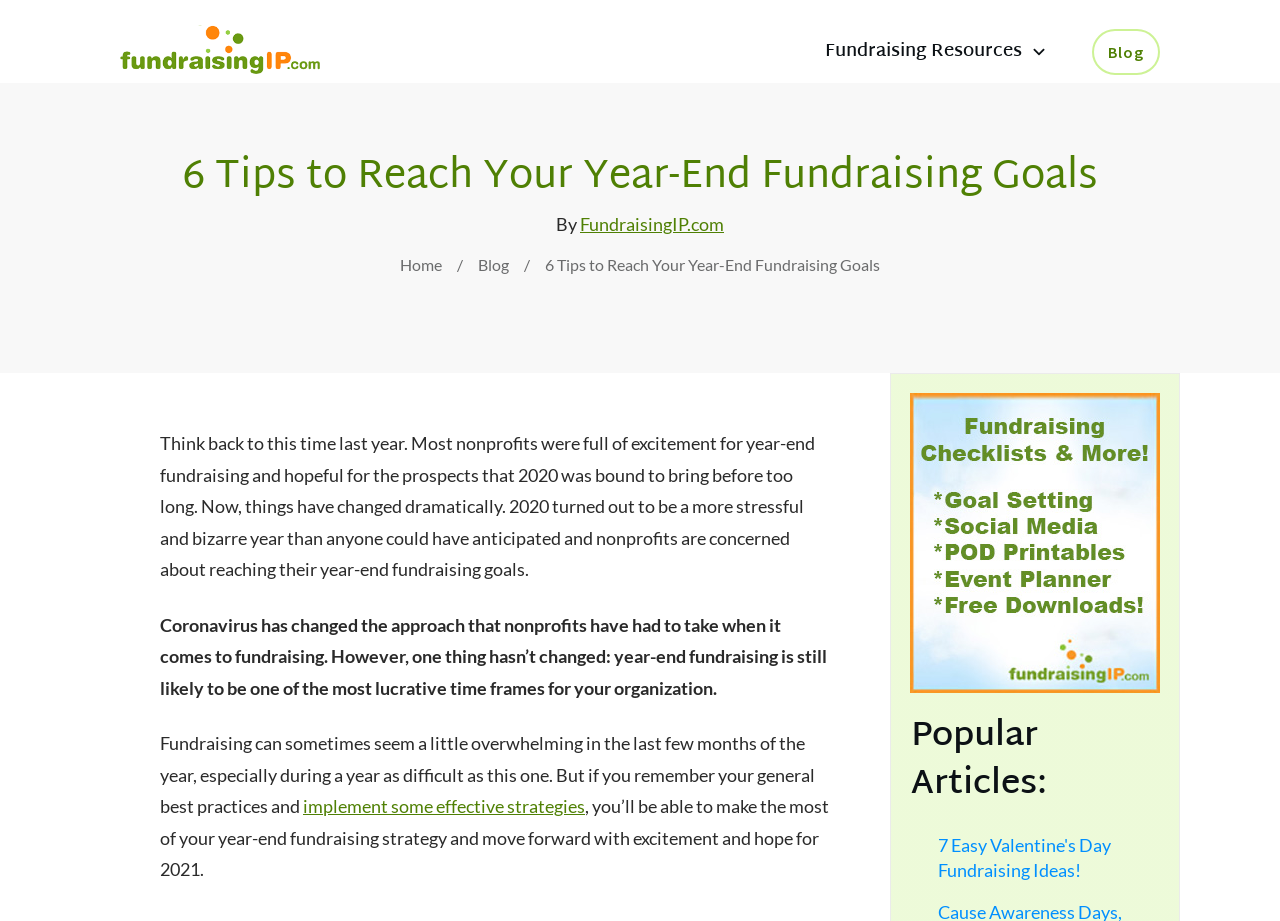What is the recommended approach to year-end fundraising?
Please answer the question with a single word or phrase, referencing the image.

Implement effective strategies